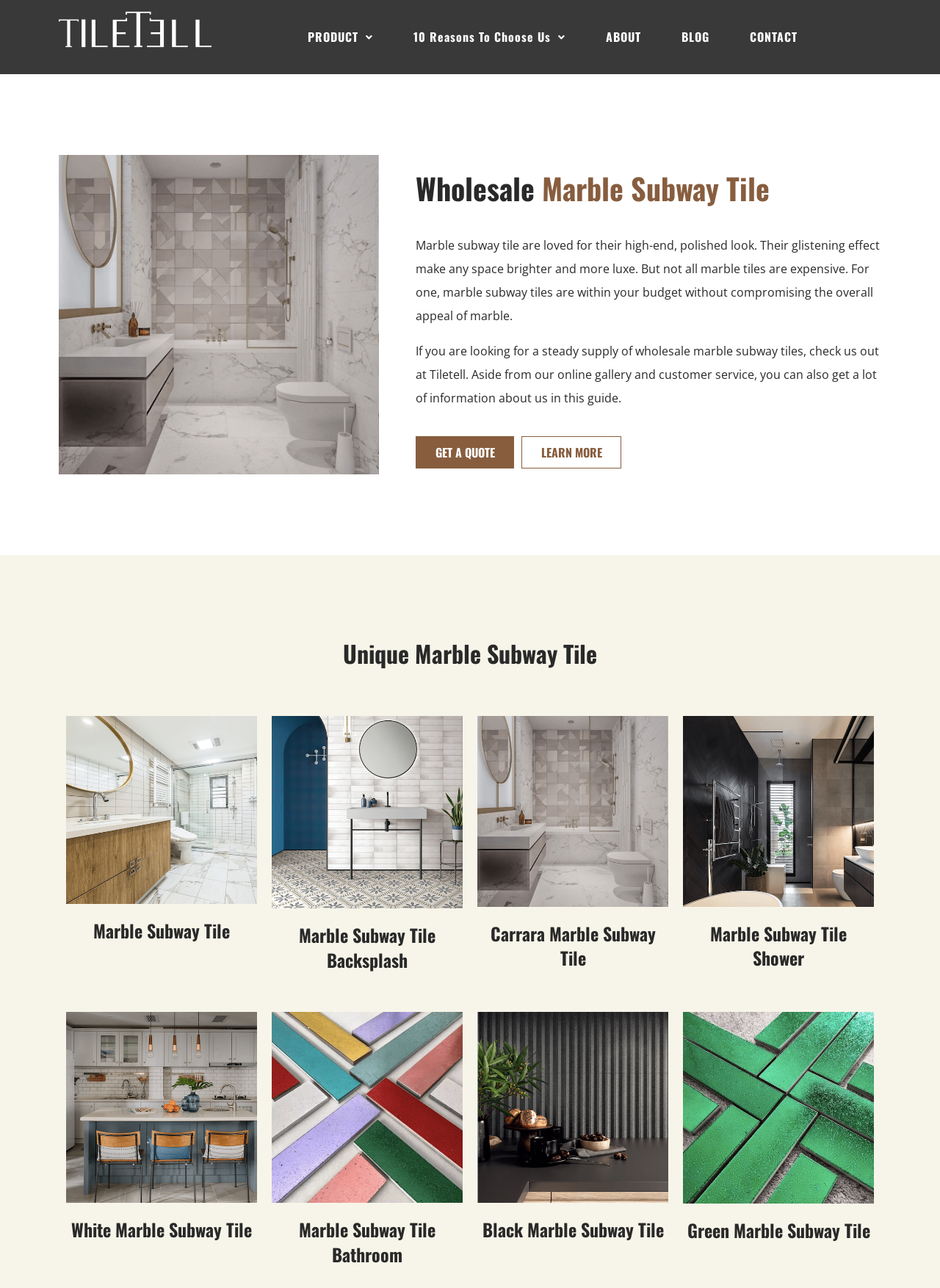Please find the bounding box for the following UI element description. Provide the coordinates in (top-left x, top-left y, bottom-right x, bottom-right y) format, with values between 0 and 1: 10 Reasons To Choose Us

[0.423, 0.006, 0.618, 0.052]